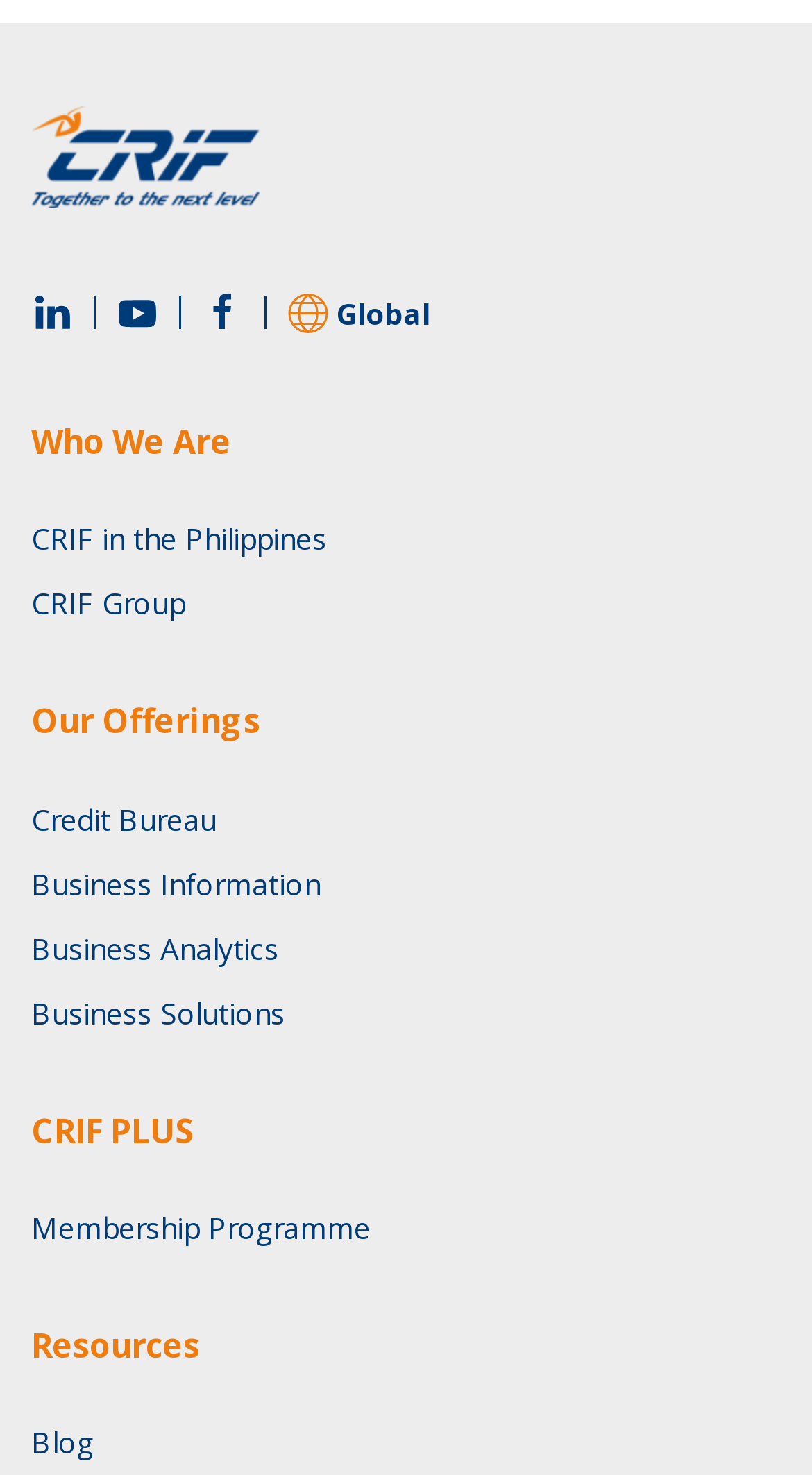What is the last link in the 'Our Offerings' section?
Please analyze the image and answer the question with as much detail as possible.

The 'Our Offerings' section contains four links, which are 'Credit Bureau', 'Business Information', 'Business Analytics', and 'Business Solutions'. The last link in this section is 'Business Solutions'.